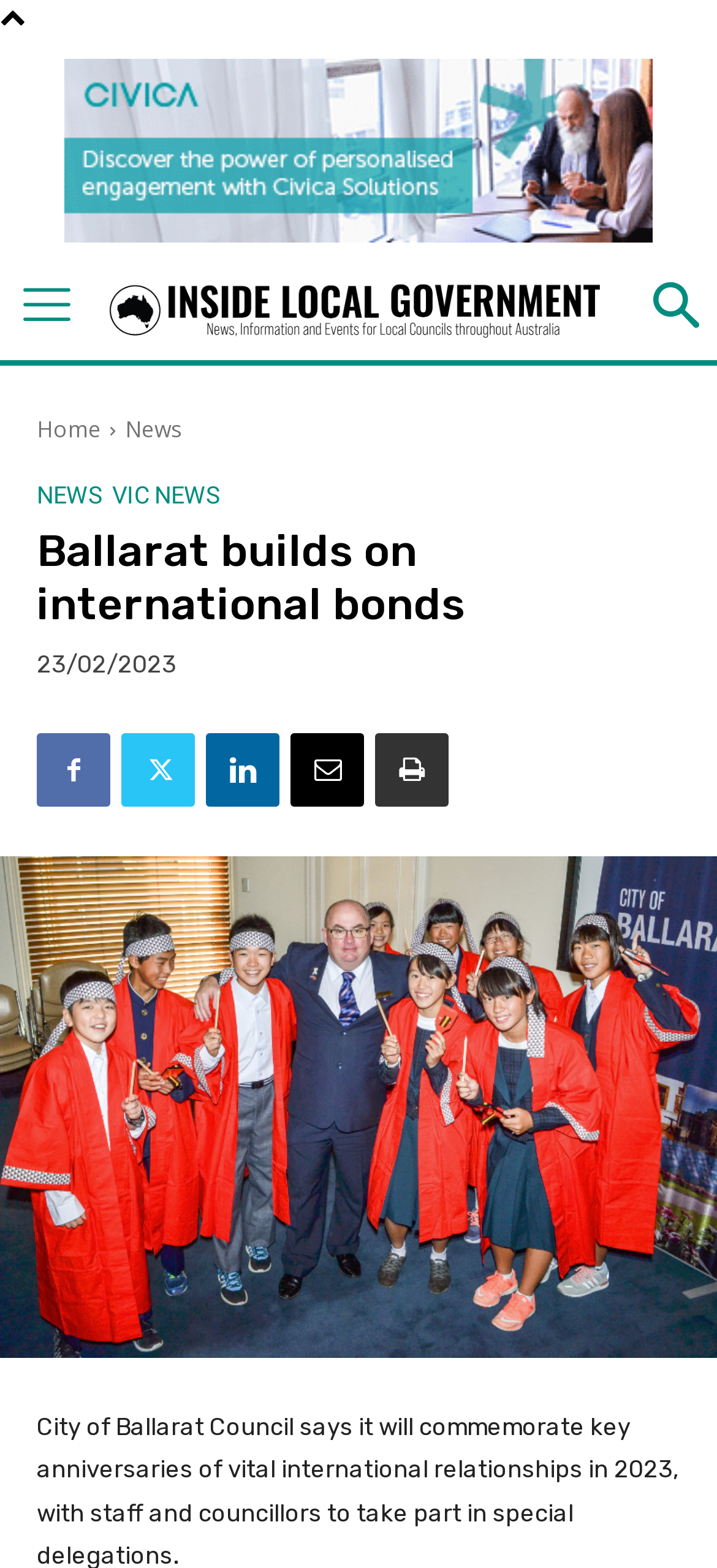What is the logo of the website?
Use the information from the screenshot to give a comprehensive response to the question.

The logo of the website can be found at the top left corner of the webpage, which is a clickable link. It is an image with a bounding box of [0.248, 0.171, 0.752, 0.223].